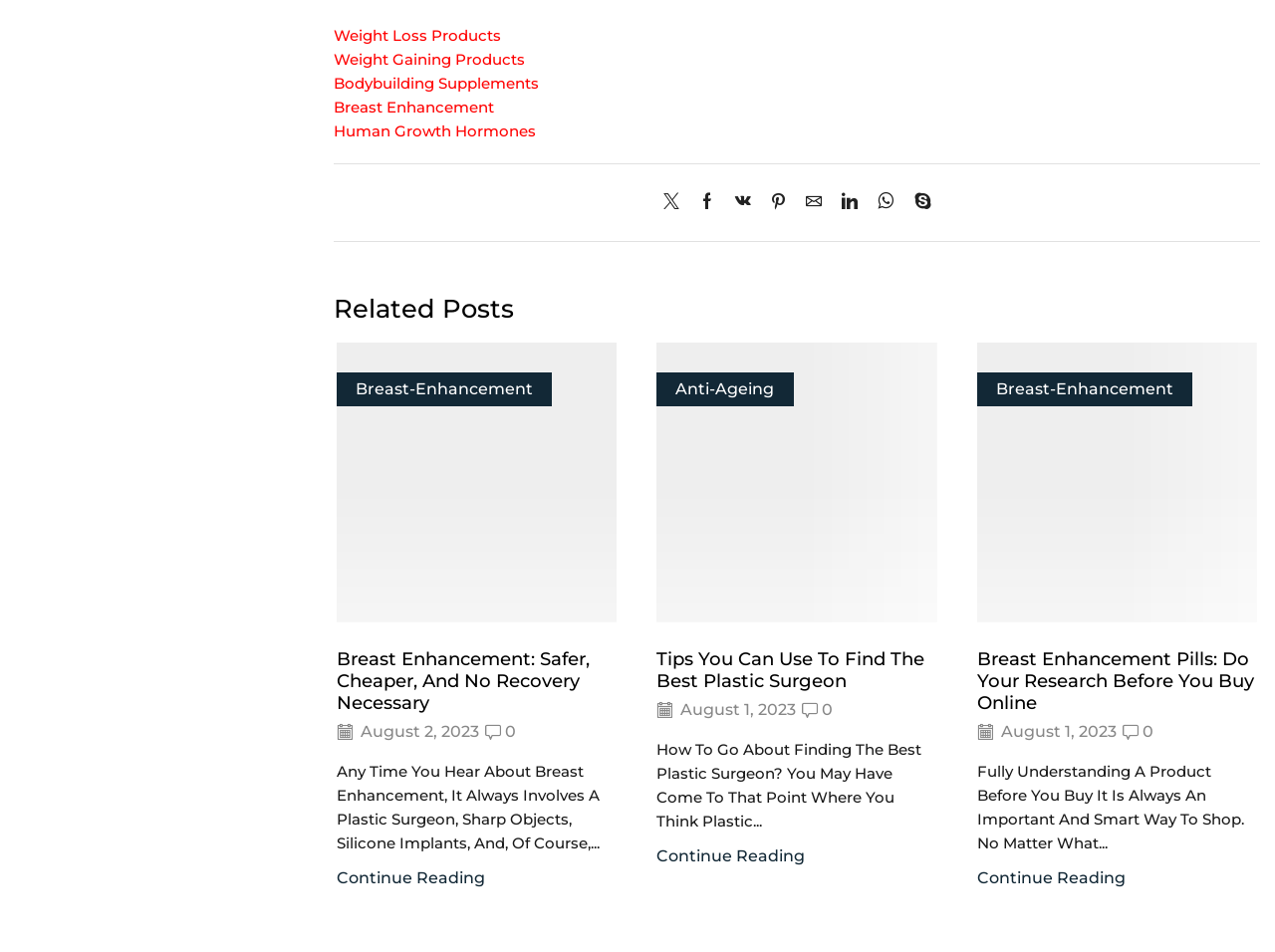Use a single word or phrase to answer the question: 
What is the language of the webpage?

English